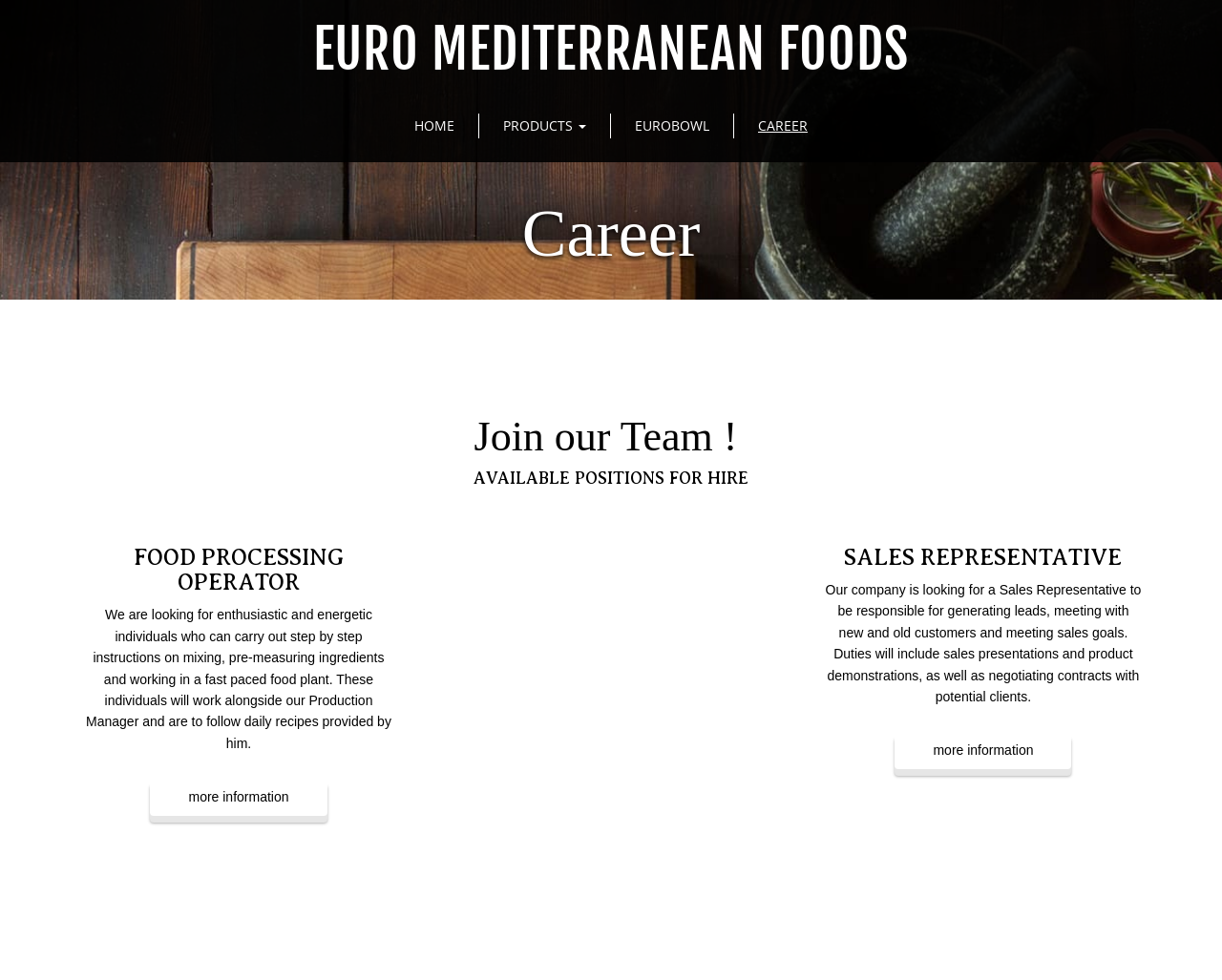Reply to the question with a single word or phrase:
What is the role of the Food Processing Operator?

Carry out step by step instructions